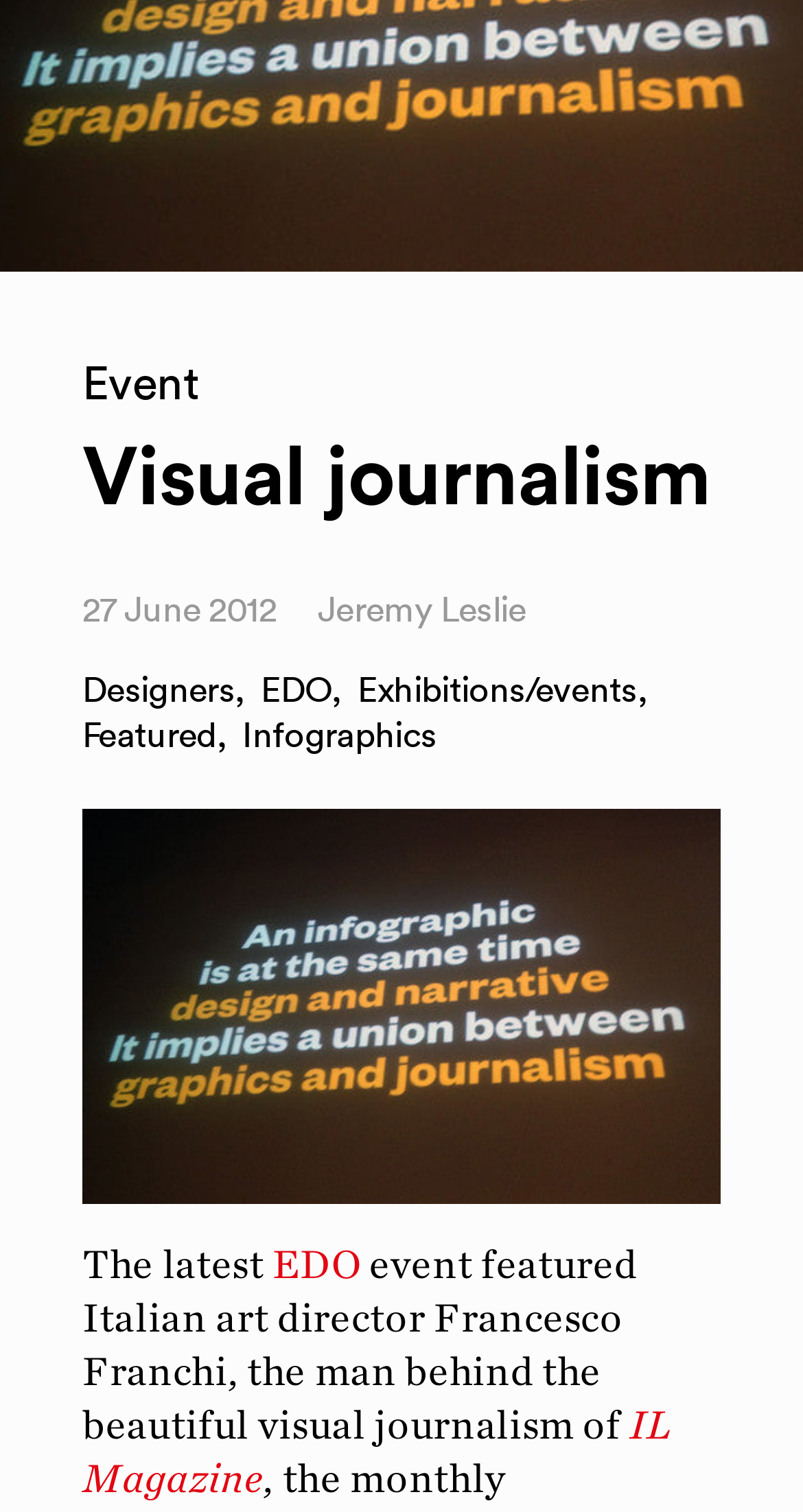Determine the bounding box coordinates for the HTML element mentioned in the following description: "IL Magazine". The coordinates should be a list of four floats ranging from 0 to 1, represented as [left, top, right, bottom].

[0.103, 0.926, 0.837, 0.994]